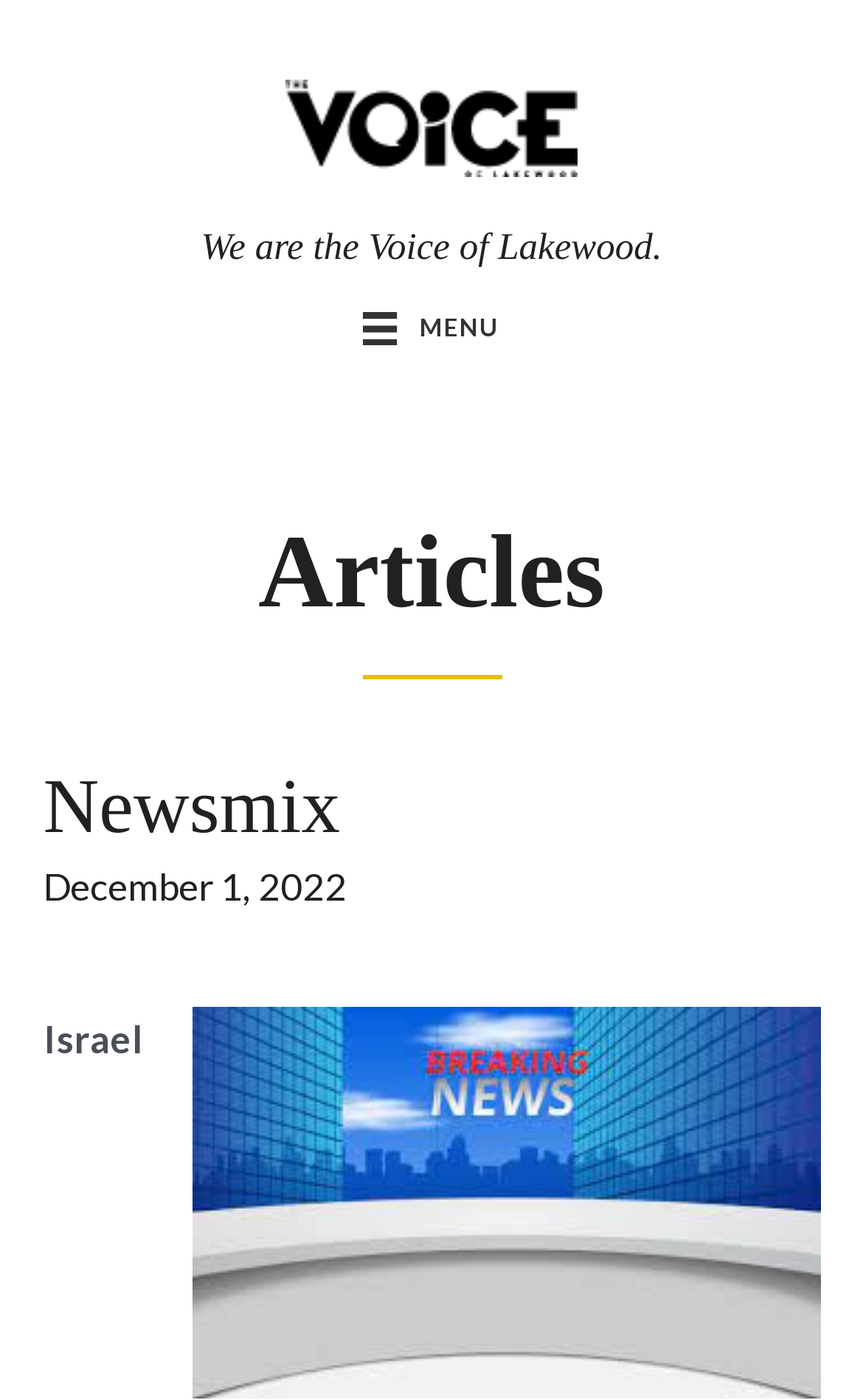What is the tagline of Newsmix?
Please provide a single word or phrase in response based on the screenshot.

We are the Voice of Lakewood.